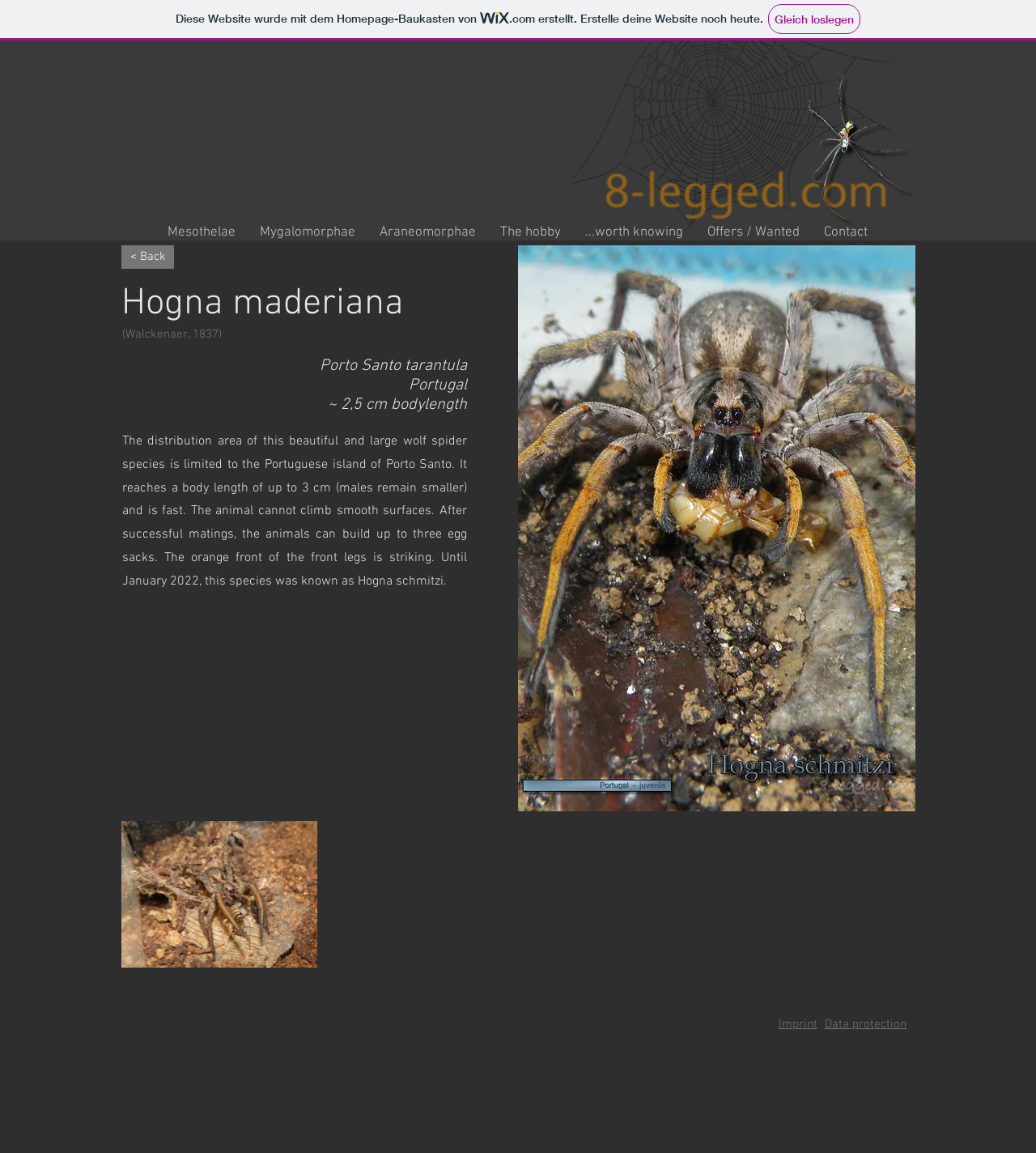What is the body length of the Hogna maderiana?
Look at the image and provide a short answer using one word or a phrase.

up to 3 cm